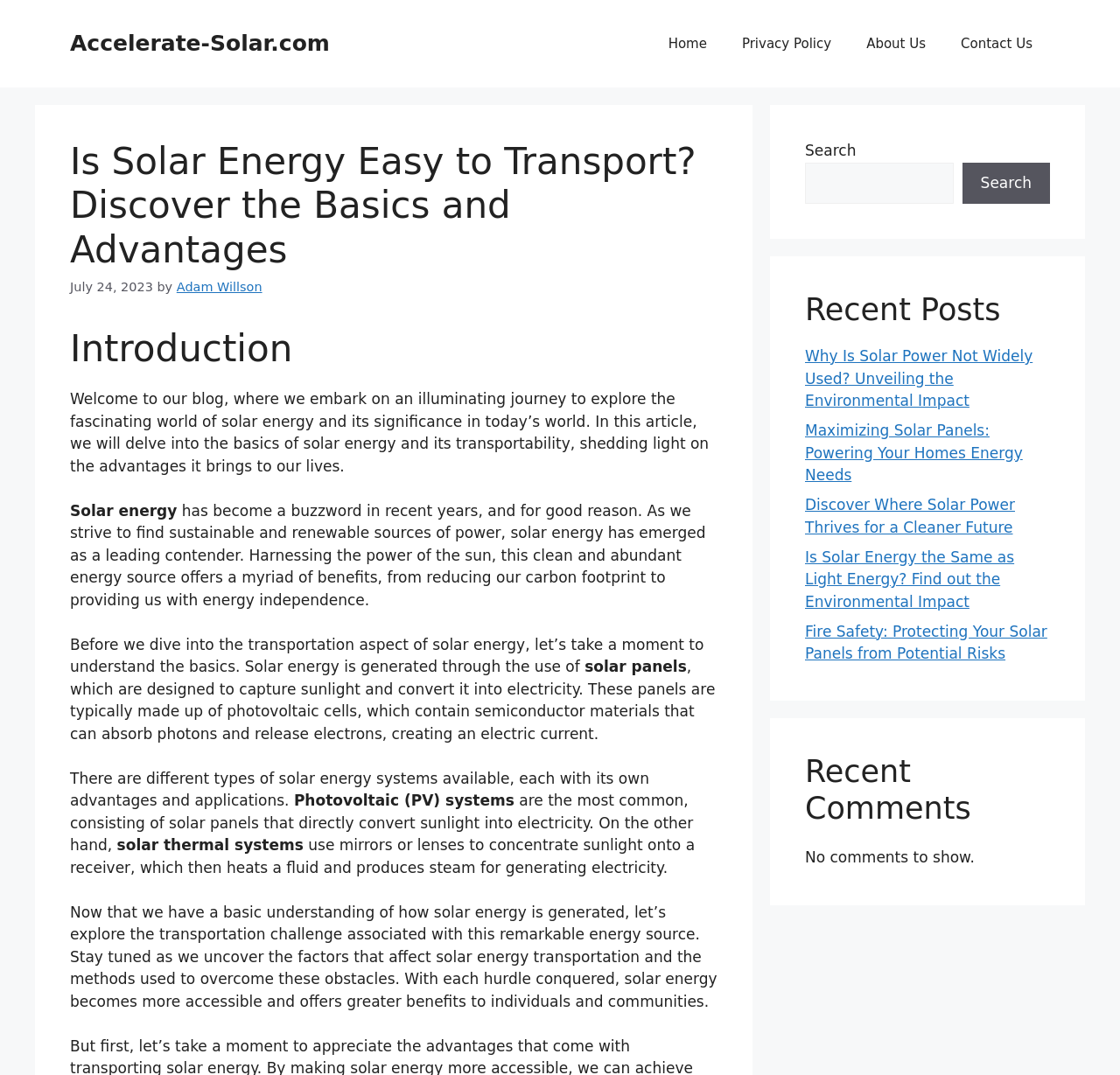Who is the author of the article?
Answer the question with a single word or phrase, referring to the image.

Adam Willson